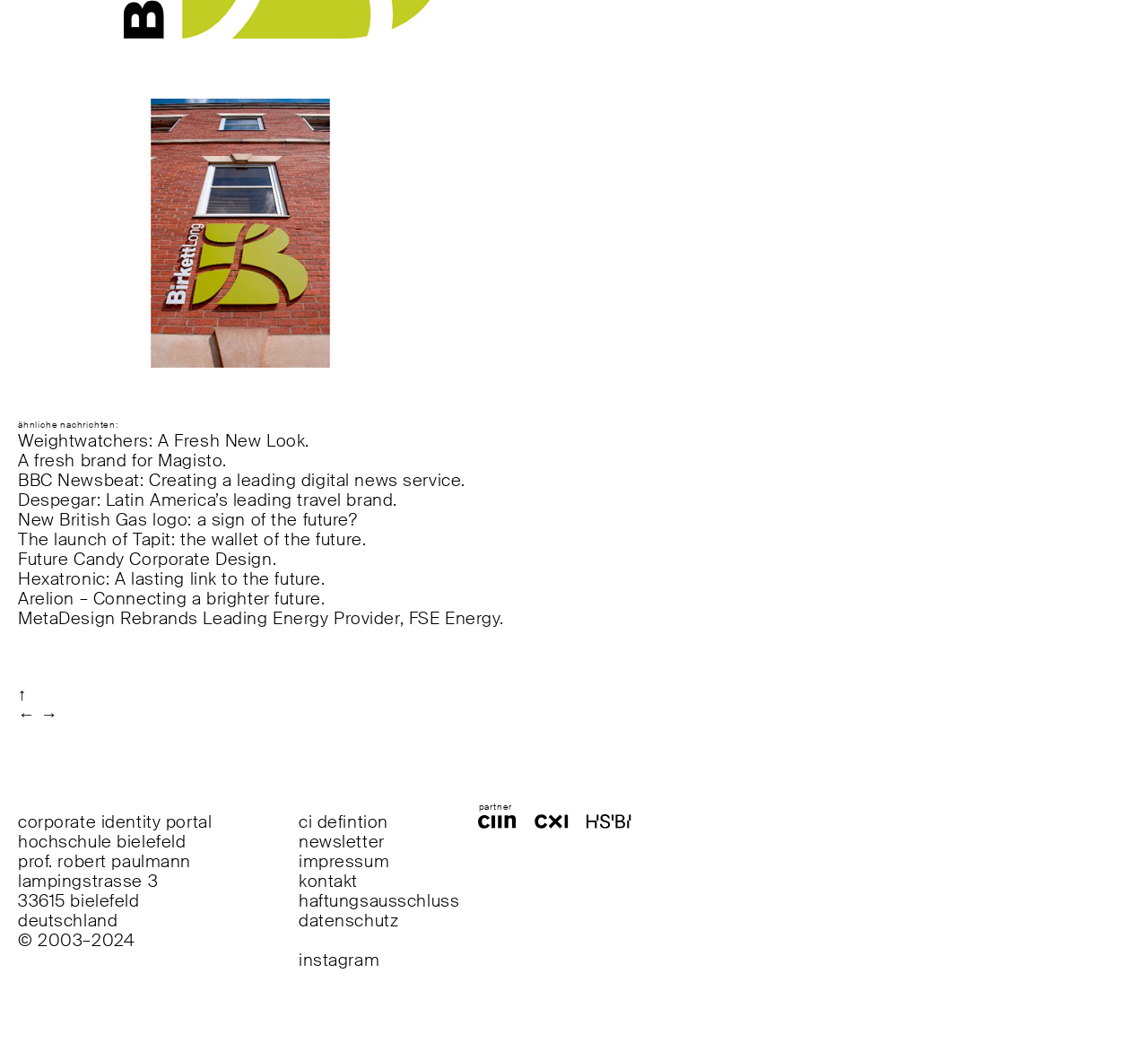Determine the bounding box coordinates of the region I should click to achieve the following instruction: "Click on the 'Hochschule Bielefeld' link". Ensure the bounding box coordinates are four float numbers between 0 and 1, i.e., [left, top, right, bottom].

[0.511, 0.766, 0.55, 0.787]